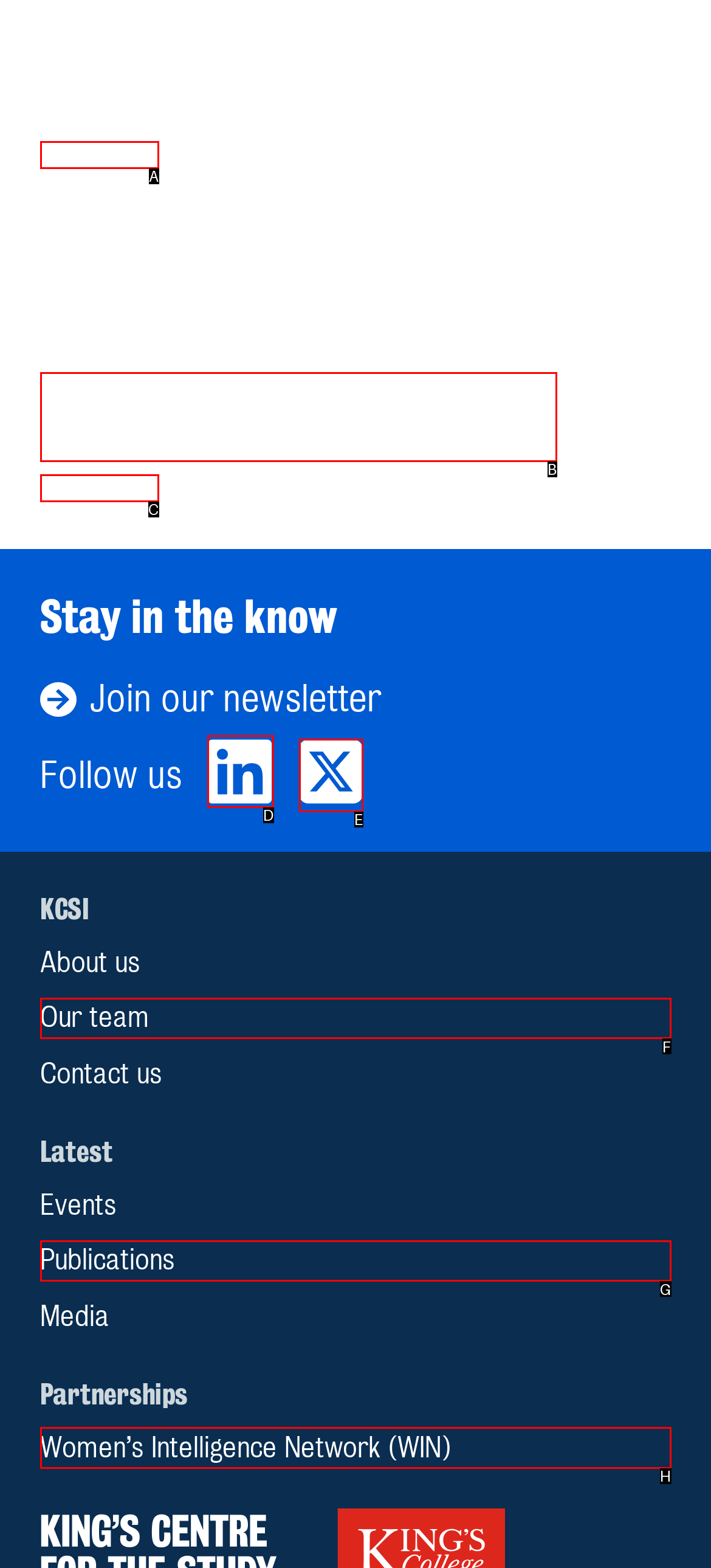Identify the correct option to click in order to complete this task: Follow the author O'Brien, K. A. on LinkedIn
Answer with the letter of the chosen option directly.

D